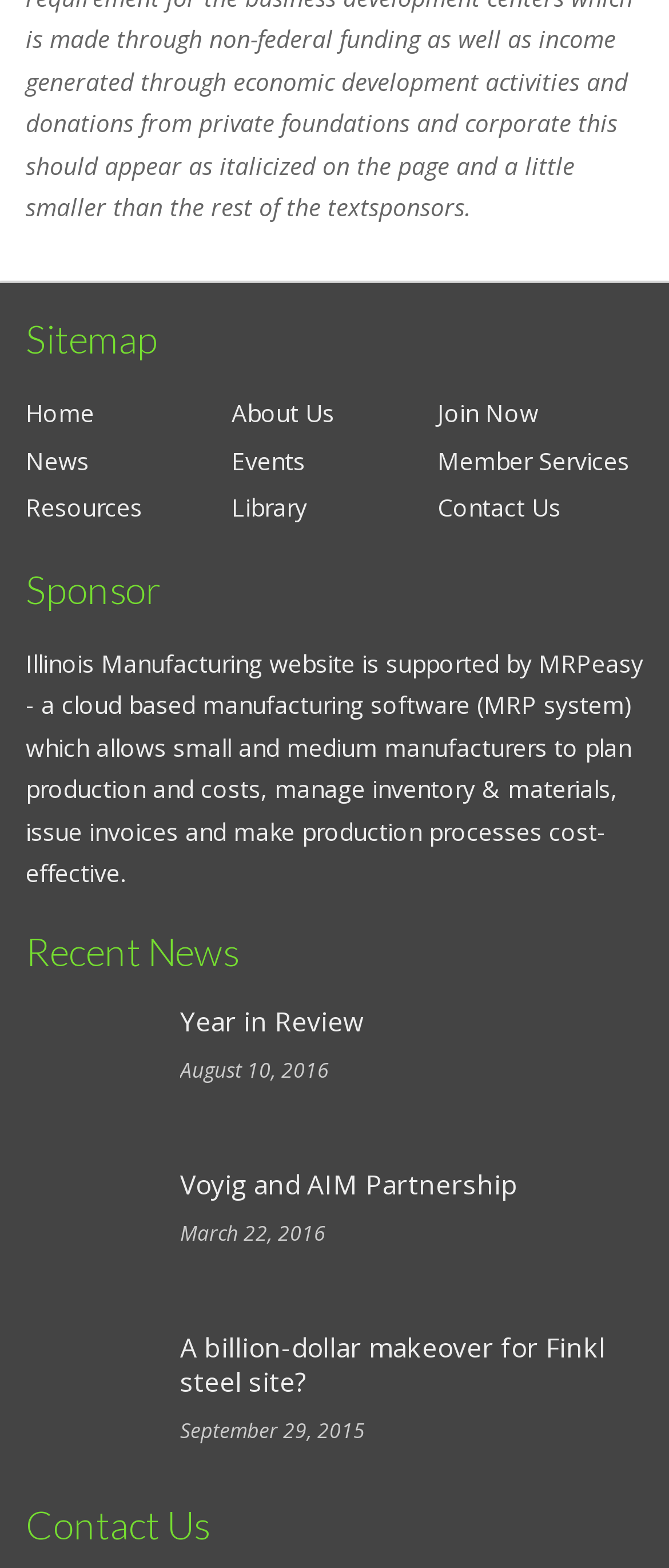Bounding box coordinates should be in the format (top-left x, top-left y, bottom-right x, bottom-right y) and all values should be floating point numbers between 0 and 1. Determine the bounding box coordinate for the UI element described as: Voyig and AIM Partnership

[0.269, 0.744, 0.774, 0.767]